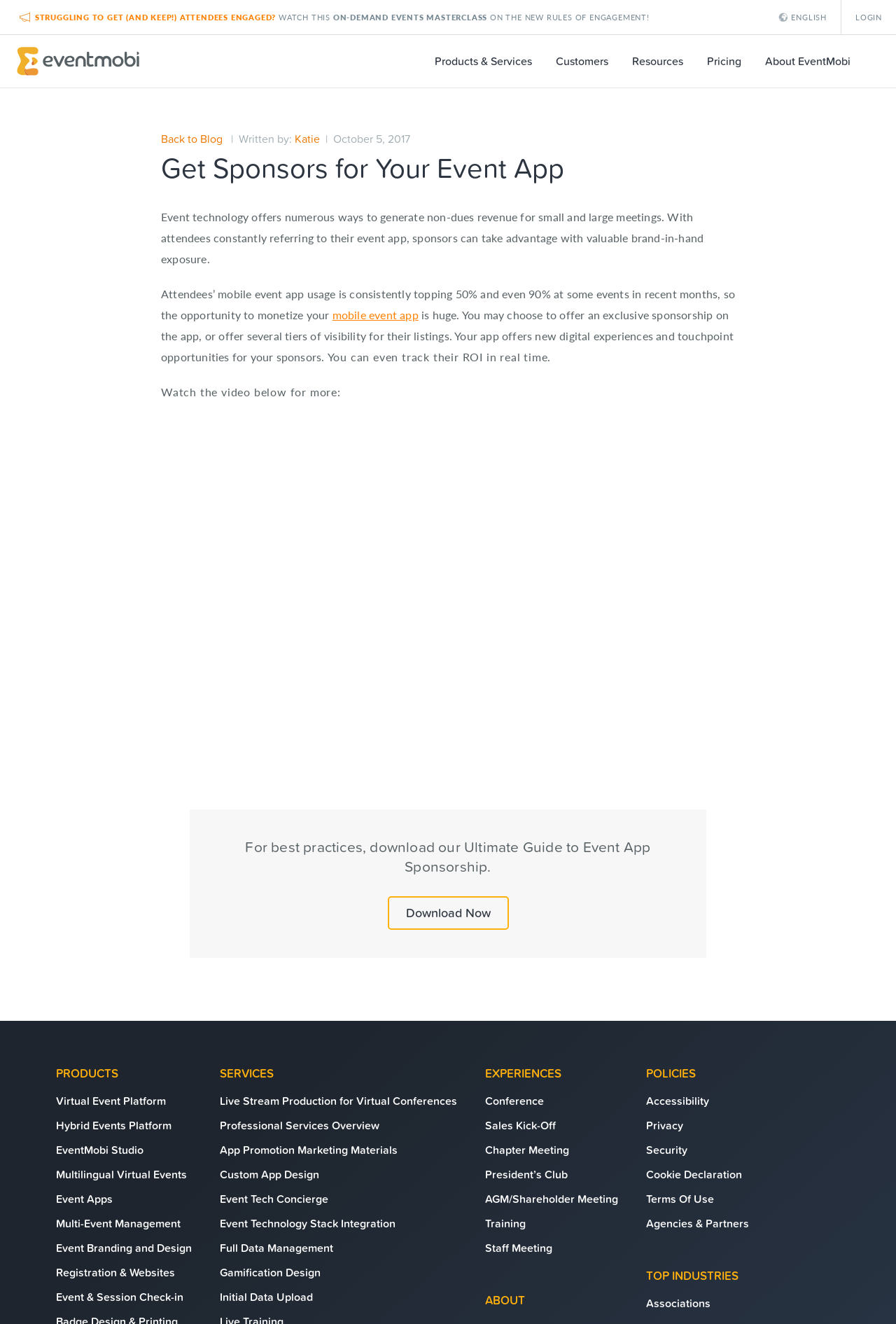Please specify the bounding box coordinates of the area that should be clicked to accomplish the following instruction: "Explore the virtual event platform". The coordinates should consist of four float numbers between 0 and 1, i.e., [left, top, right, bottom].

[0.062, 0.826, 0.185, 0.837]